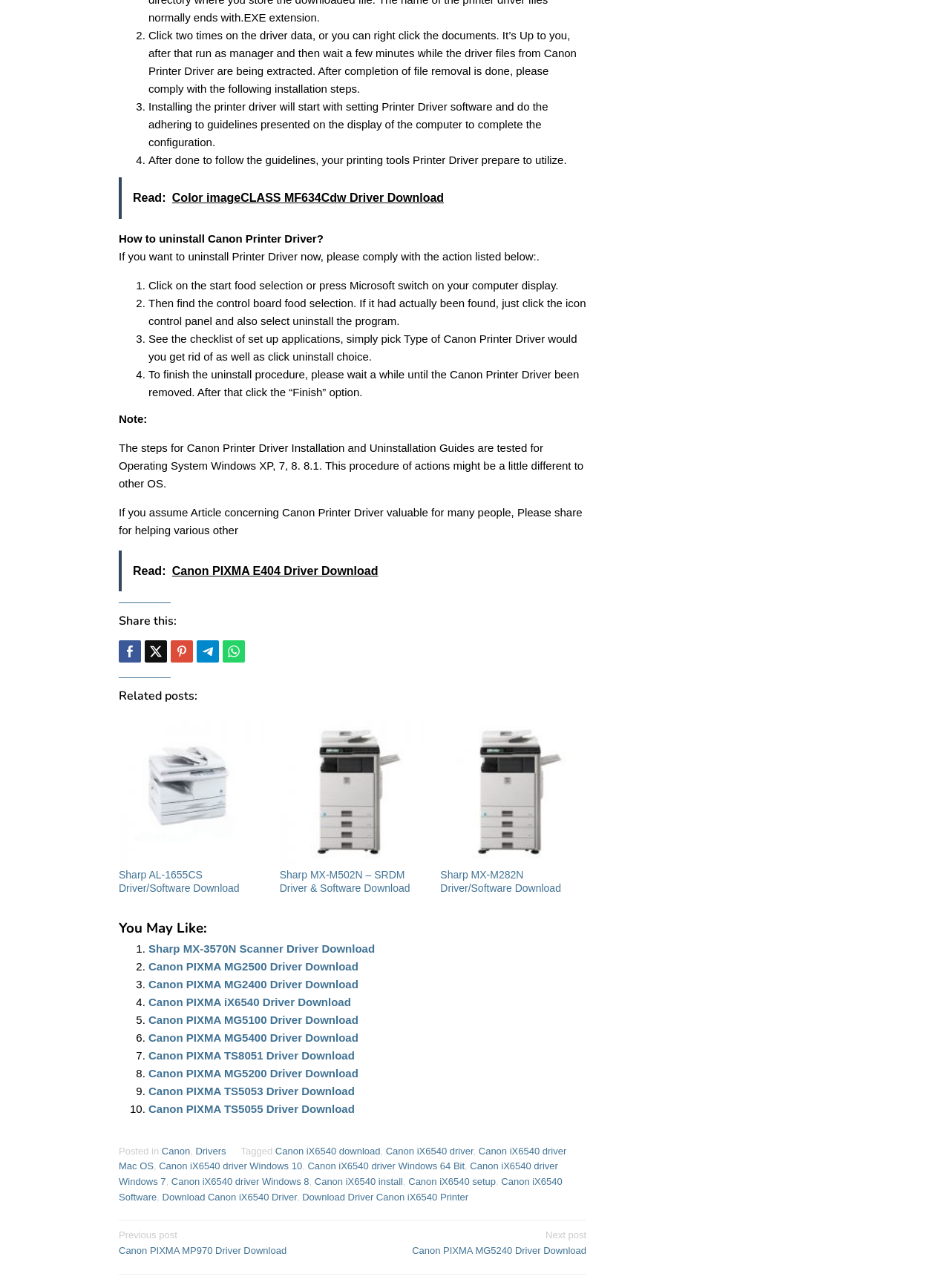Pinpoint the bounding box coordinates of the element to be clicked to execute the instruction: "Click 'Canon PIXMA MG2500 Driver Download'".

[0.156, 0.731, 0.395, 0.741]